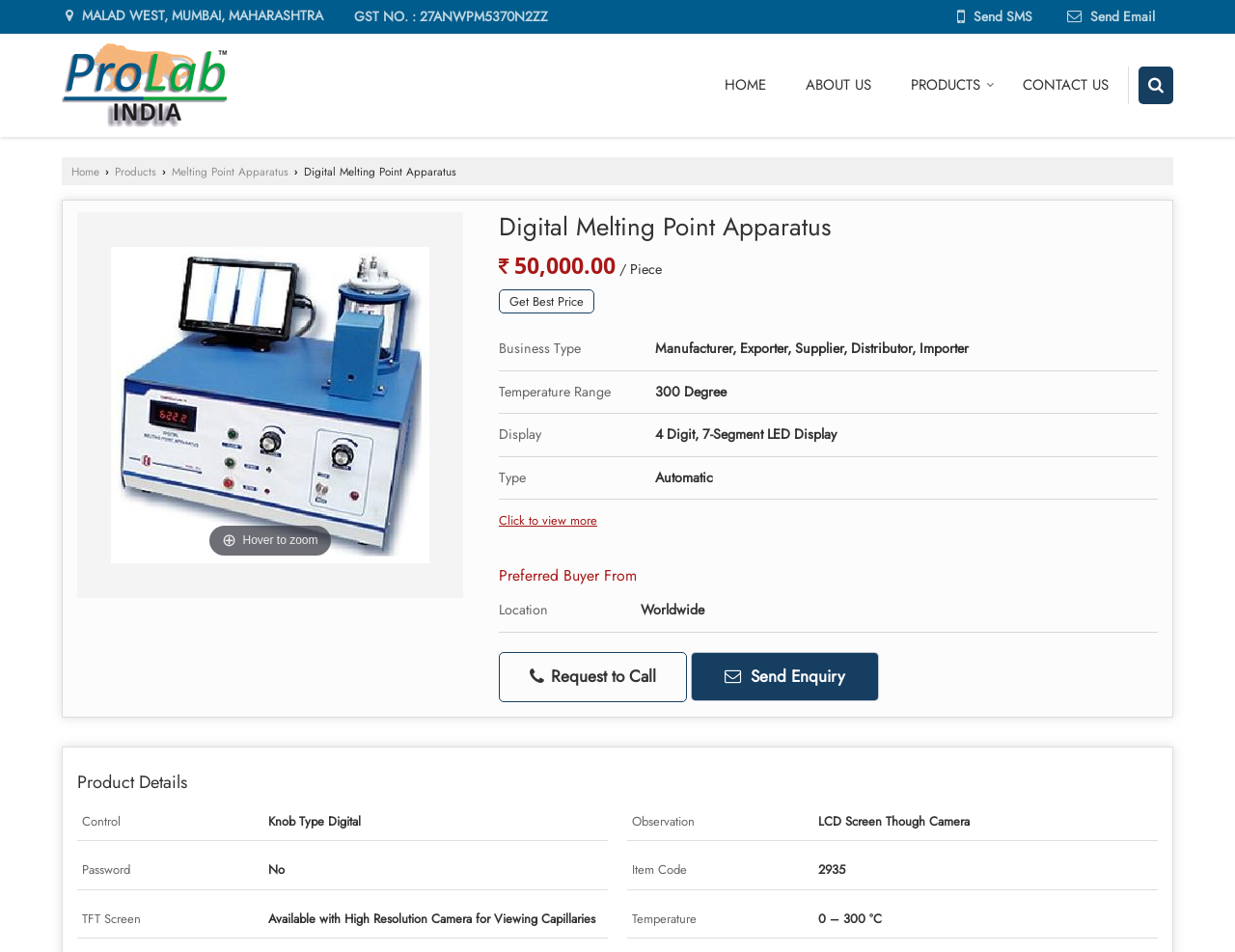From the webpage screenshot, identify the region described by Send SMS. Provide the bounding box coordinates as (top-left x, top-left y, bottom-right x, bottom-right y), with each value being a floating point number between 0 and 1.

[0.763, 0.005, 0.848, 0.03]